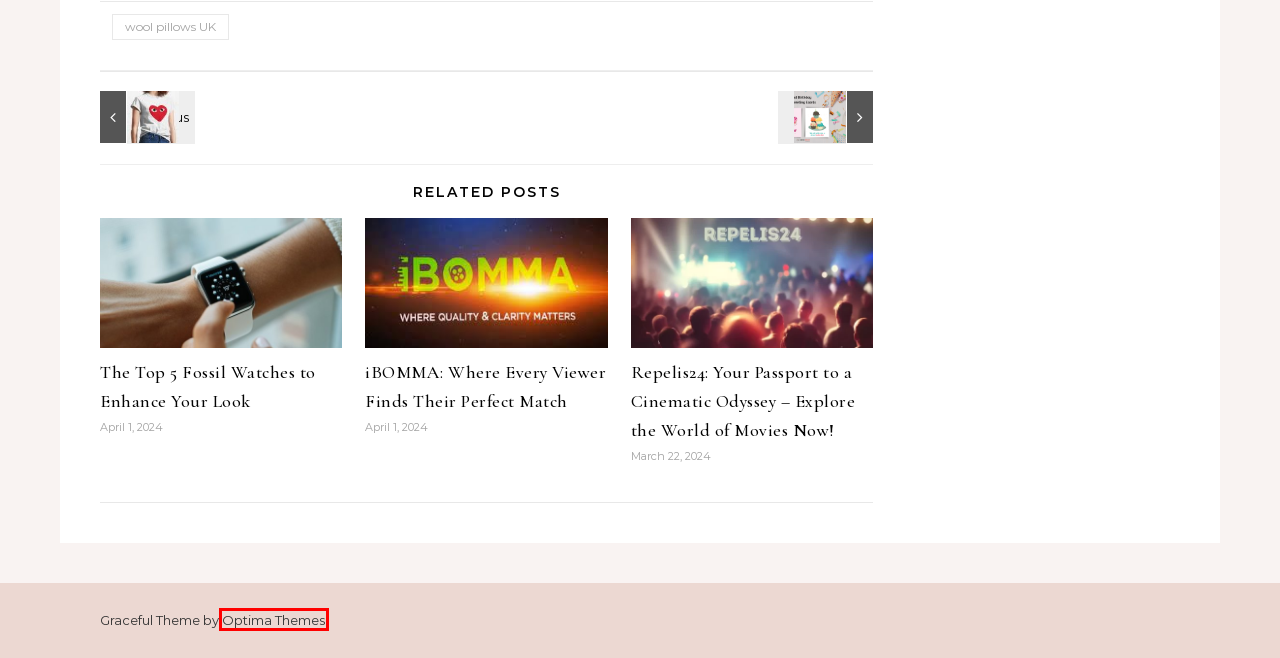Examine the screenshot of a webpage with a red bounding box around a specific UI element. Identify which webpage description best matches the new webpage that appears after clicking the element in the red bounding box. Here are the candidates:
A. Home Improvement - Sneakhunter
B. Comme Des Garçons
C. Business - Sneakhunter
D. General - Sneakhunter
E. The Top 5 Fossil Watches to Enhance Your Look - Sneakhunter
F. Funny Birthday Cards The Art of Choosing Laughter Gifts 2024
G. Free and Premium Wordpress Themes - Optima Themes
H. iBOMMA | iBOMMA | sneakhunter

G